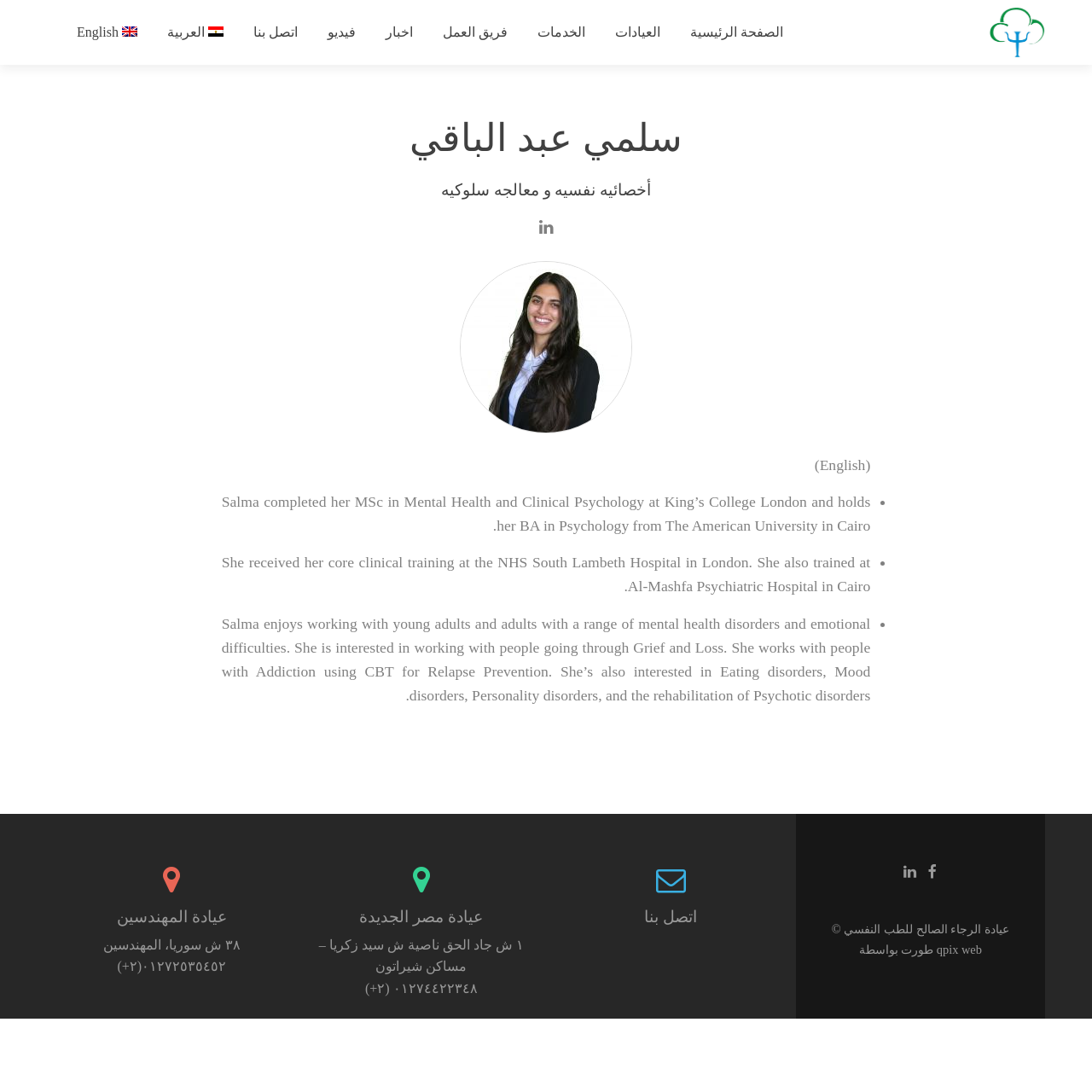Kindly determine the bounding box coordinates of the area that needs to be clicked to fulfill this instruction: "Visit the homepage".

[0.632, 0.023, 0.717, 0.036]